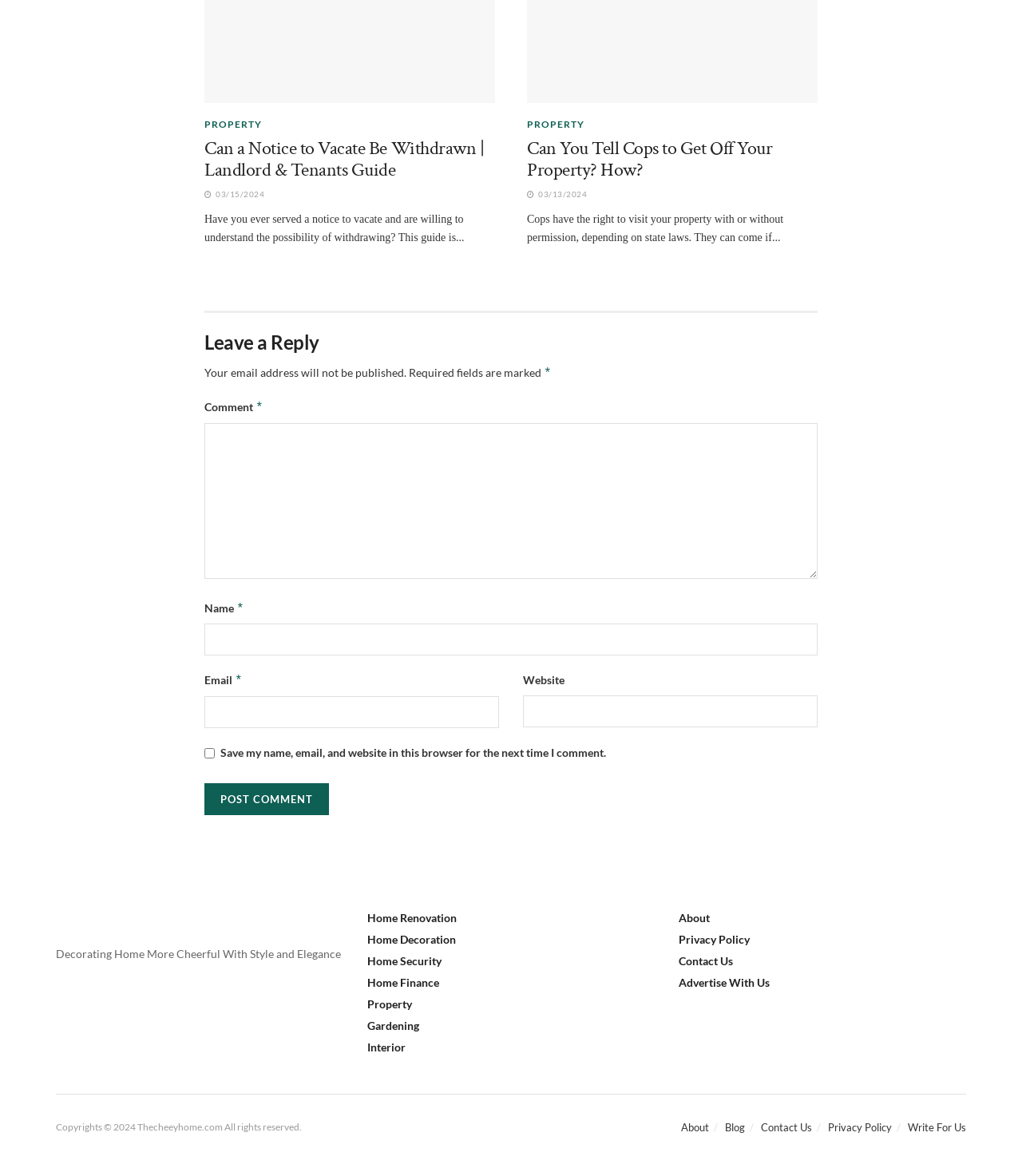Provide a one-word or short-phrase answer to the question:
What is the name of the website?

The Cheery Home